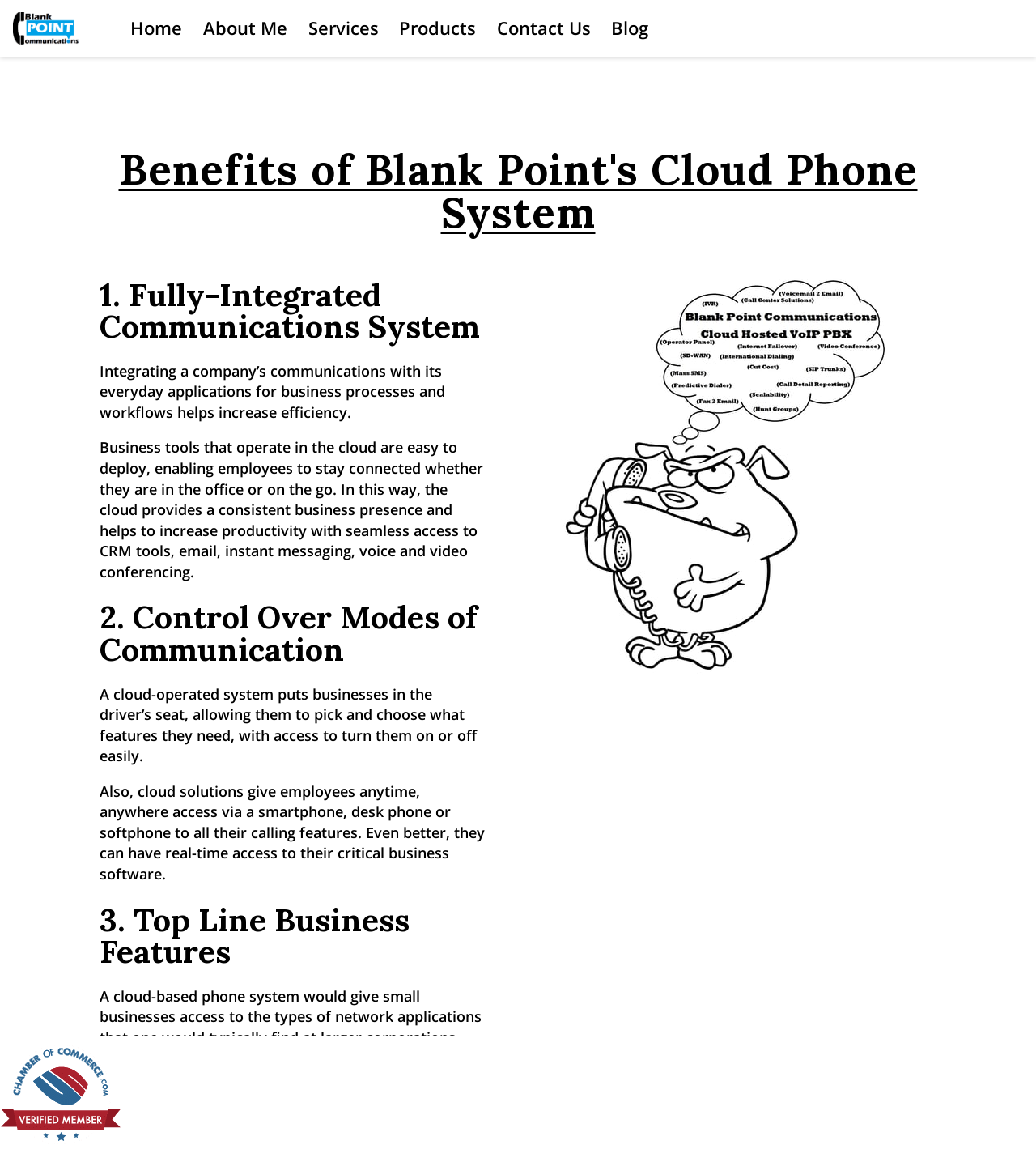Please give a succinct answer to the question in one word or phrase:
What is the main topic of the webpage?

Cloud Phone System